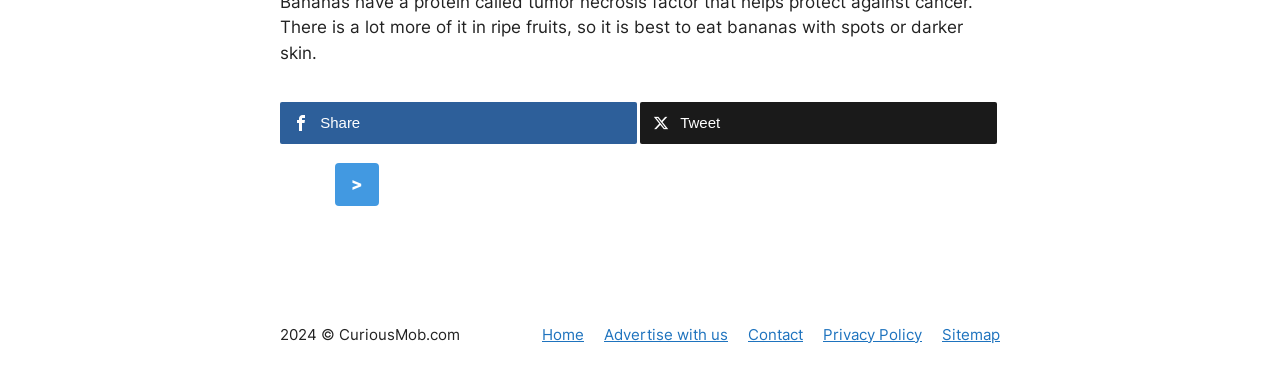Locate the bounding box coordinates of the clickable region to complete the following instruction: "View the sitemap."

[0.736, 0.887, 0.781, 0.939]